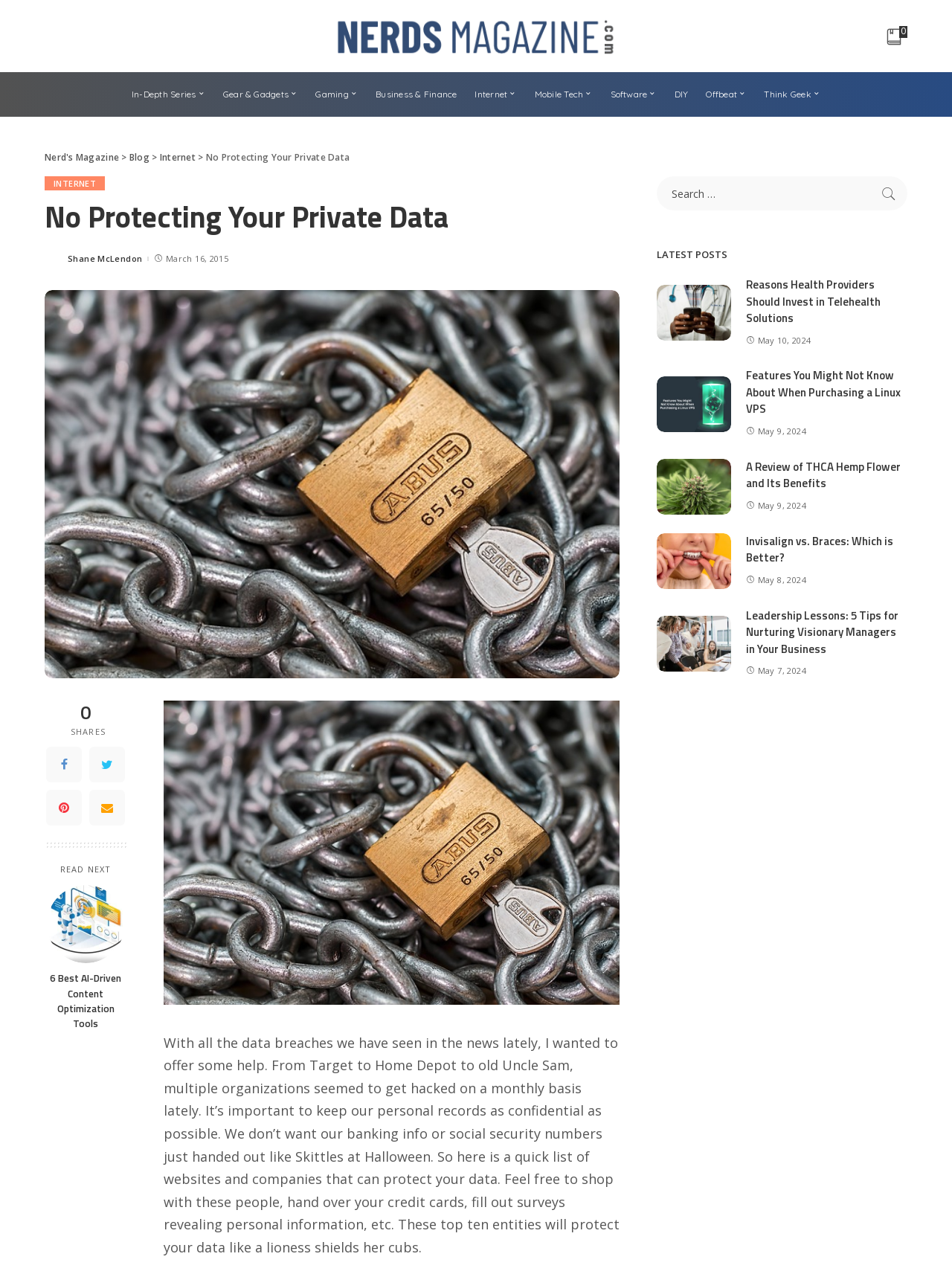Generate the text content of the main headline of the webpage.

No Protecting Your Private Data